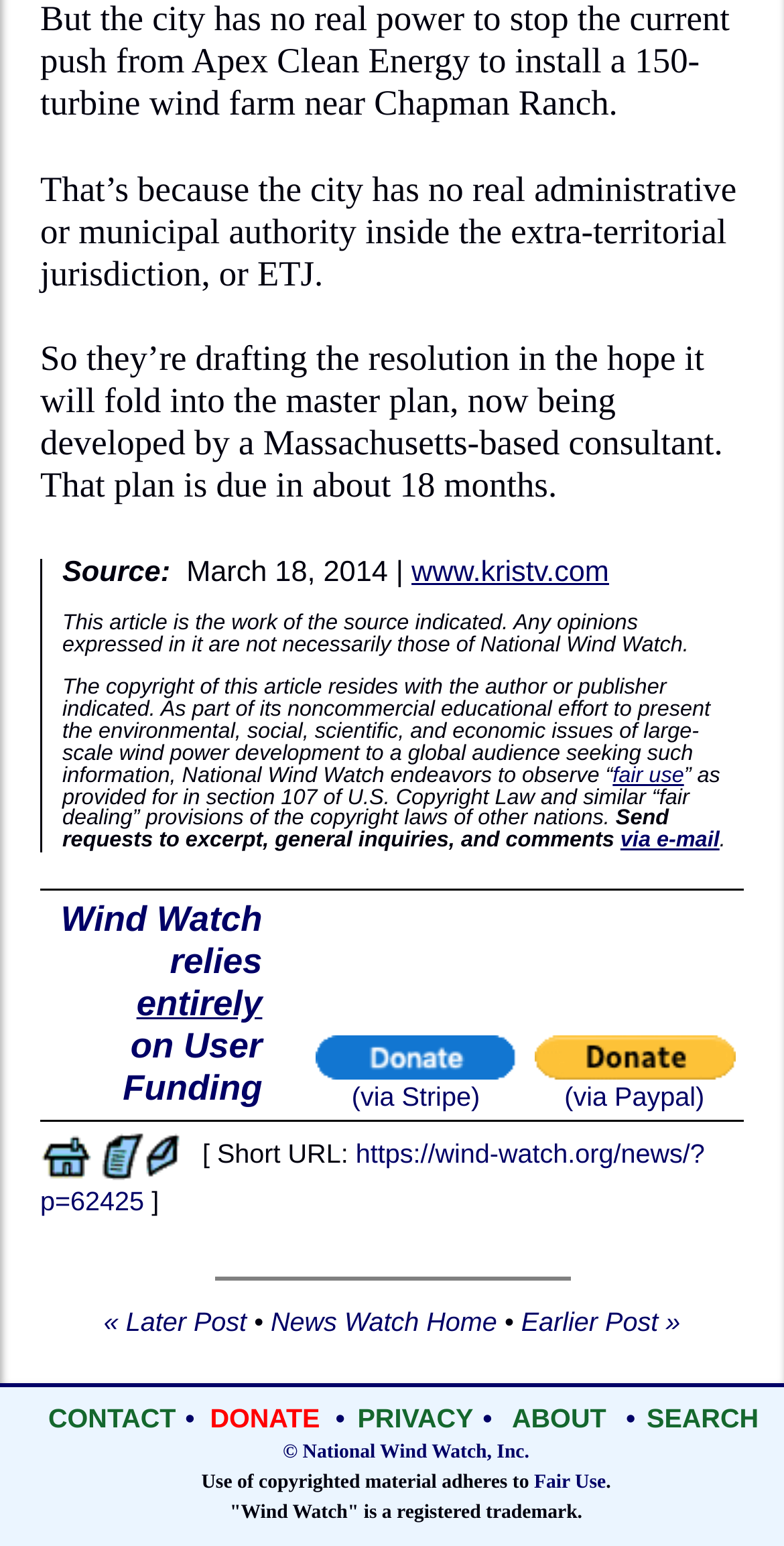Find the bounding box coordinates of the element I should click to carry out the following instruction: "Check the copyright information".

[0.079, 0.438, 0.906, 0.509]